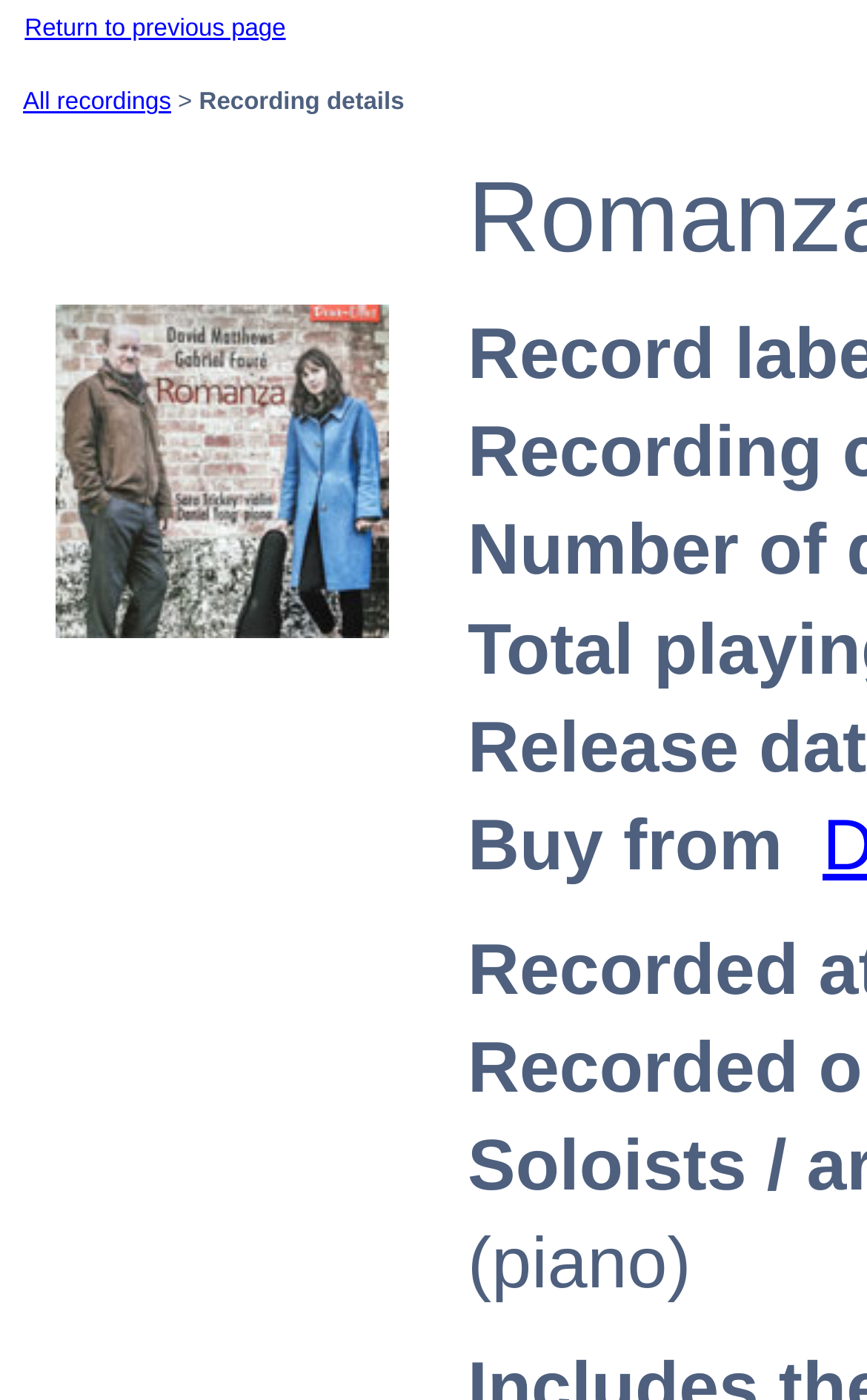Given the element description All recordings, specify the bounding box coordinates of the corresponding UI element in the format (top-left x, top-left y, bottom-right x, bottom-right y). All values must be between 0 and 1.

[0.027, 0.064, 0.197, 0.083]